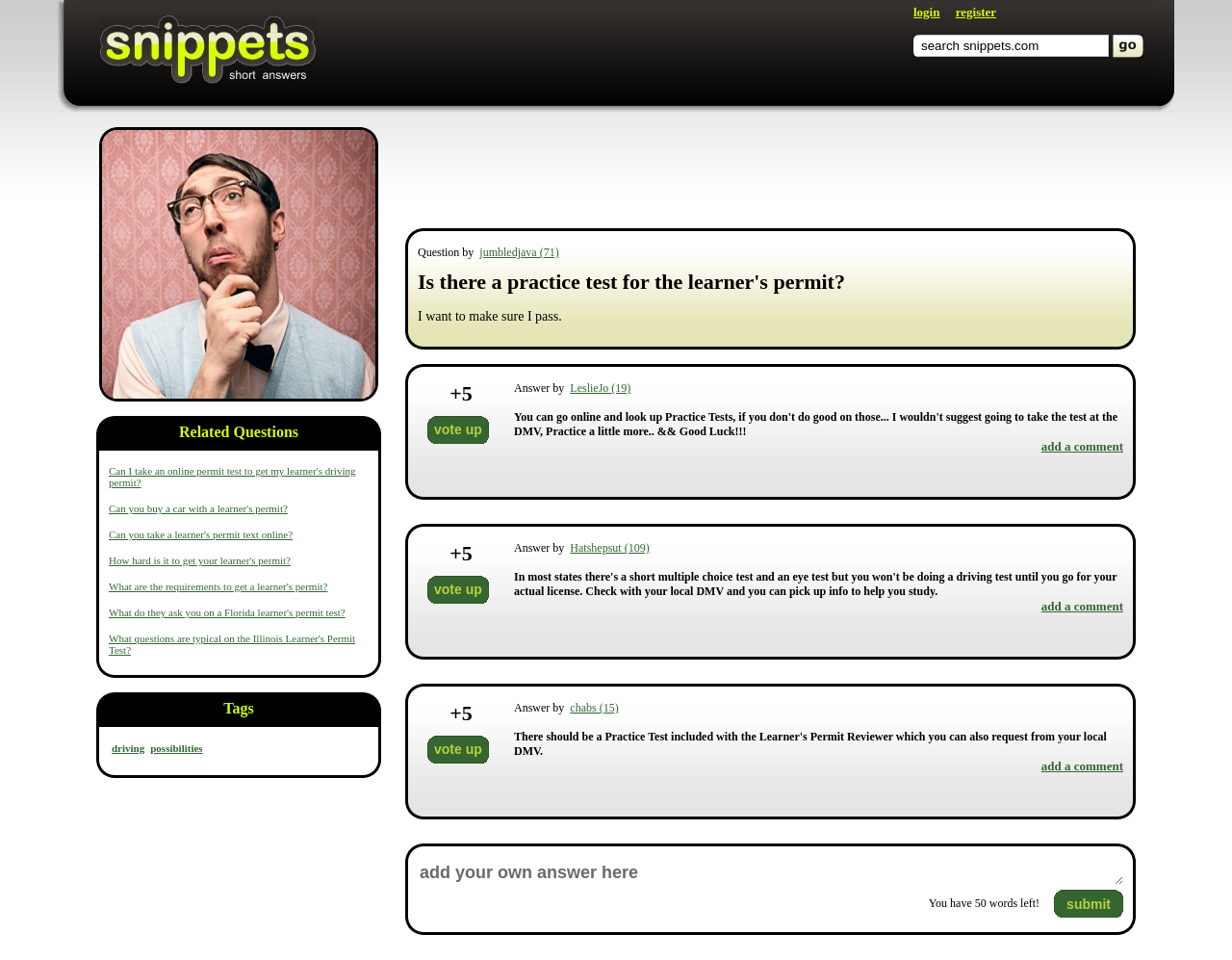Can you find the bounding box coordinates for the element to click on to achieve the instruction: "register"?

[0.776, 0.005, 0.809, 0.02]